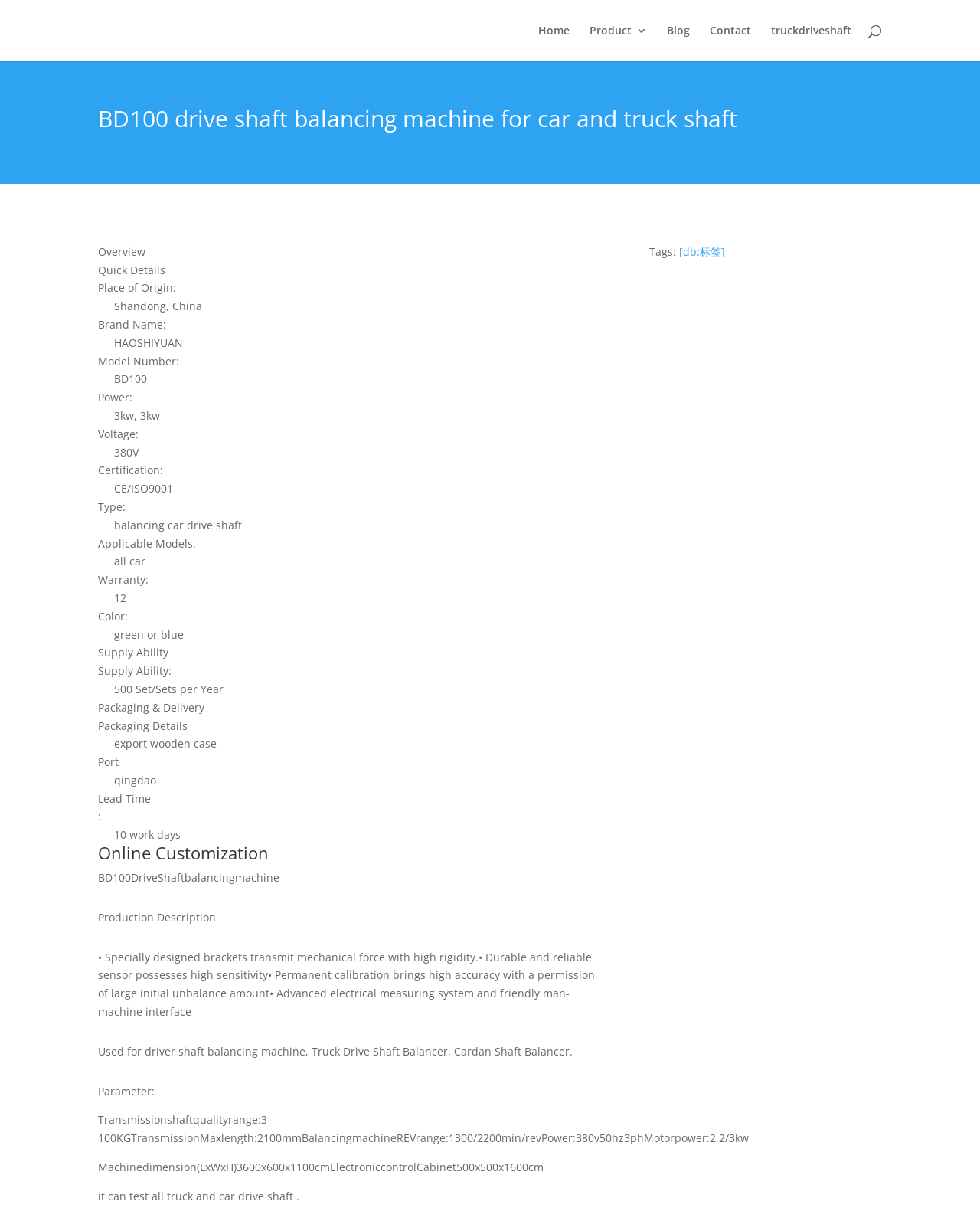What is the type of the drive shaft balancing machine?
Based on the image, give a concise answer in the form of a single word or short phrase.

balancing car drive shaft